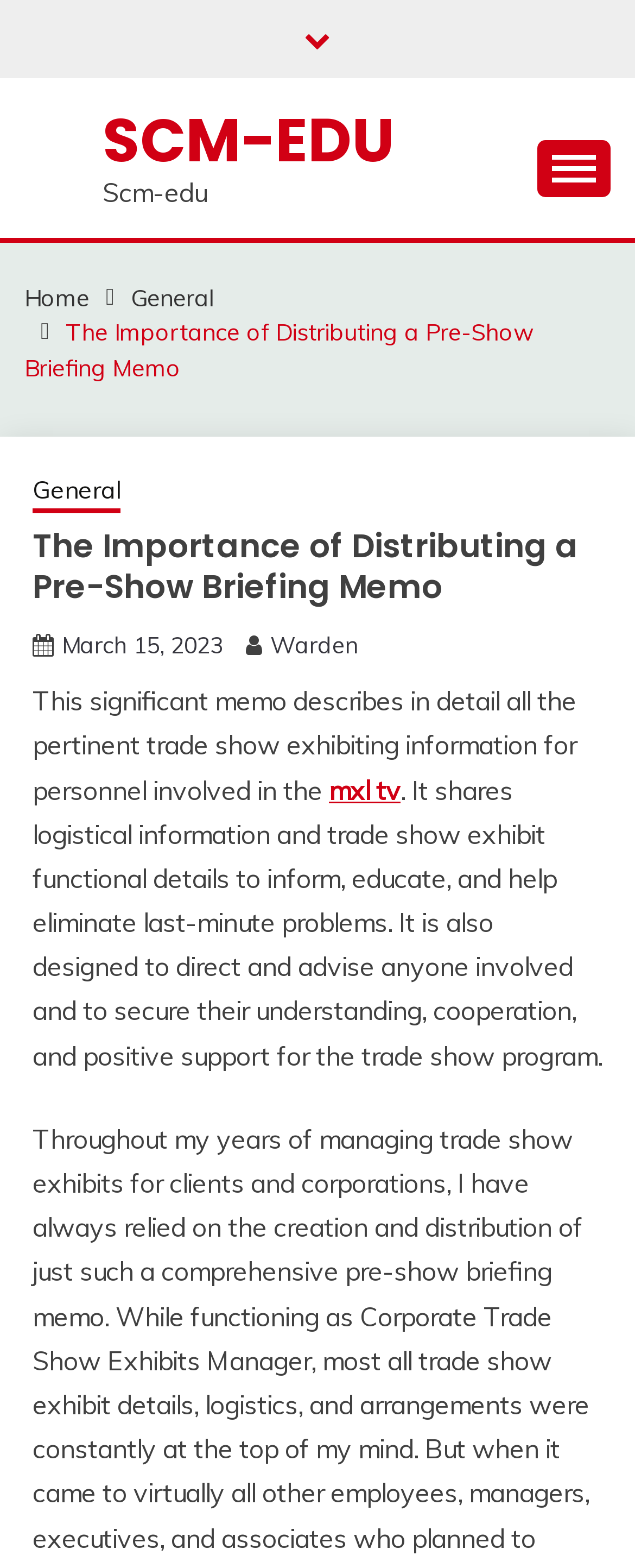Please provide a comprehensive response to the question based on the details in the image: What type of information does the memo share?

The memo shares logistical information and trade show exhibit functional details to inform, educate, and help eliminate last-minute problems. It provides detailed information about the trade show exhibiting process to personnel involved in the mxl tv.